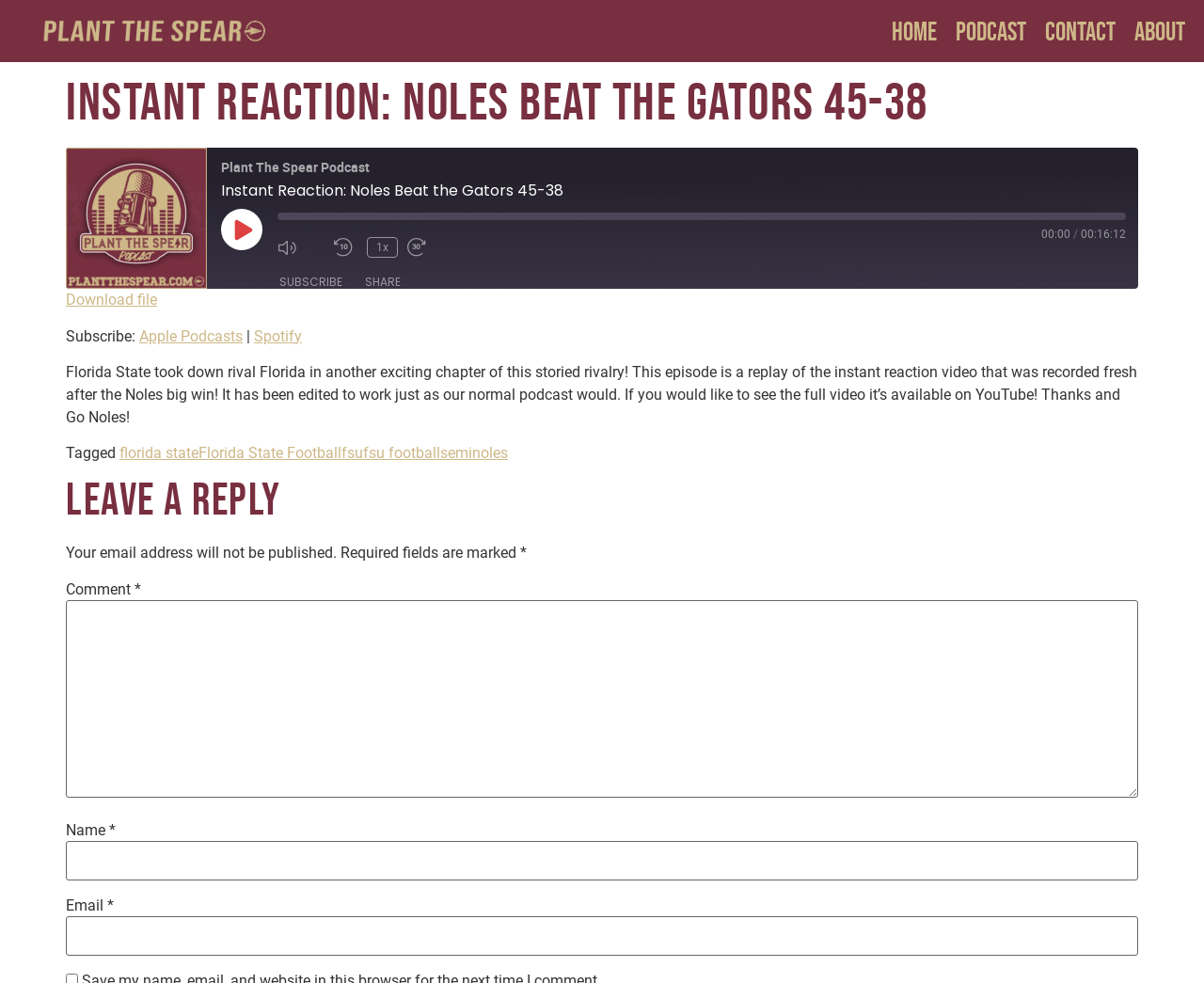Locate the bounding box coordinates of the element's region that should be clicked to carry out the following instruction: "Leave a comment". The coordinates need to be four float numbers between 0 and 1, i.e., [left, top, right, bottom].

[0.055, 0.611, 0.945, 0.812]